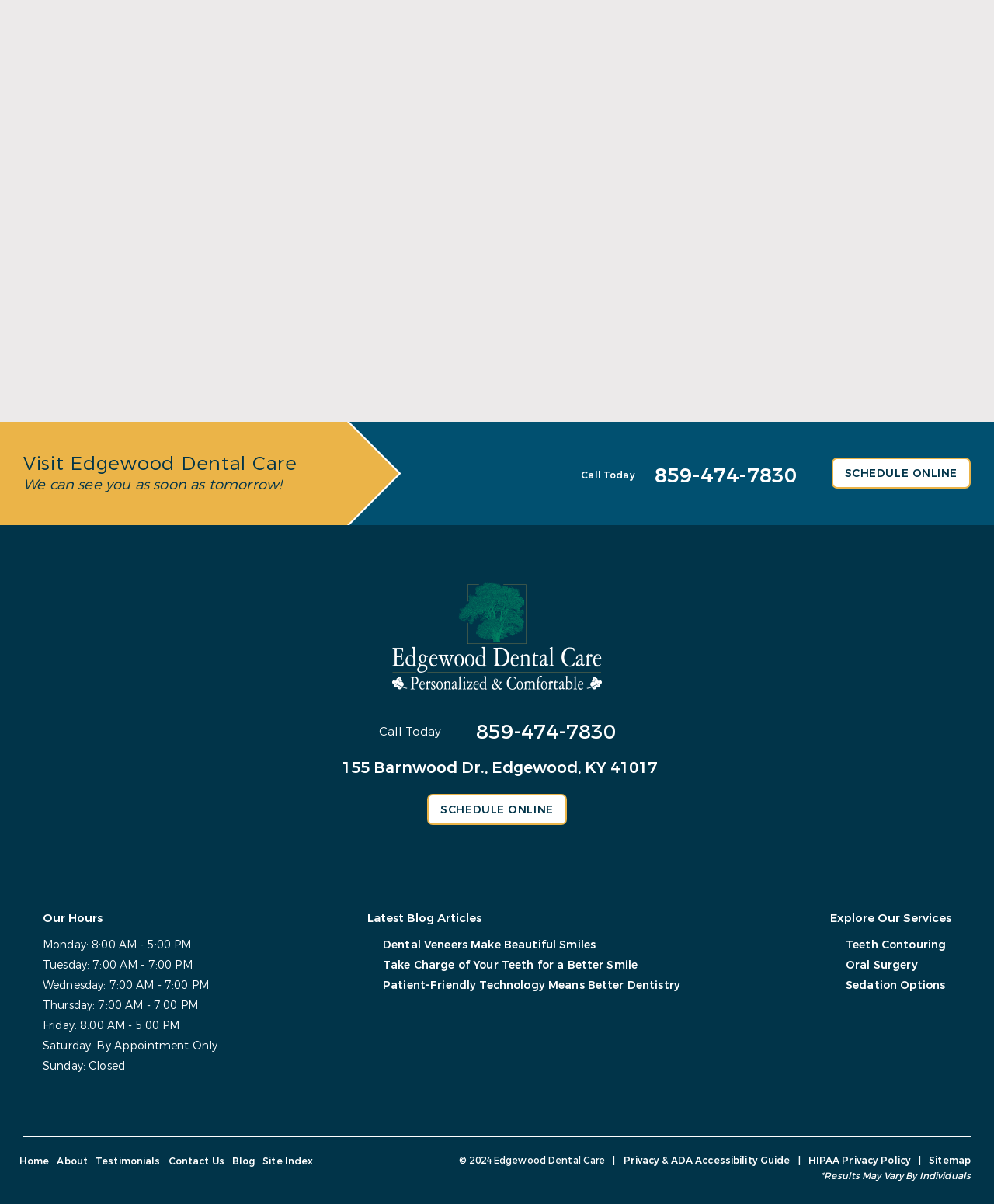What is the address of Edgewood Dental Care?
Answer with a single word or phrase by referring to the visual content.

155 Barnwood Dr., Edgewood, KY 41017